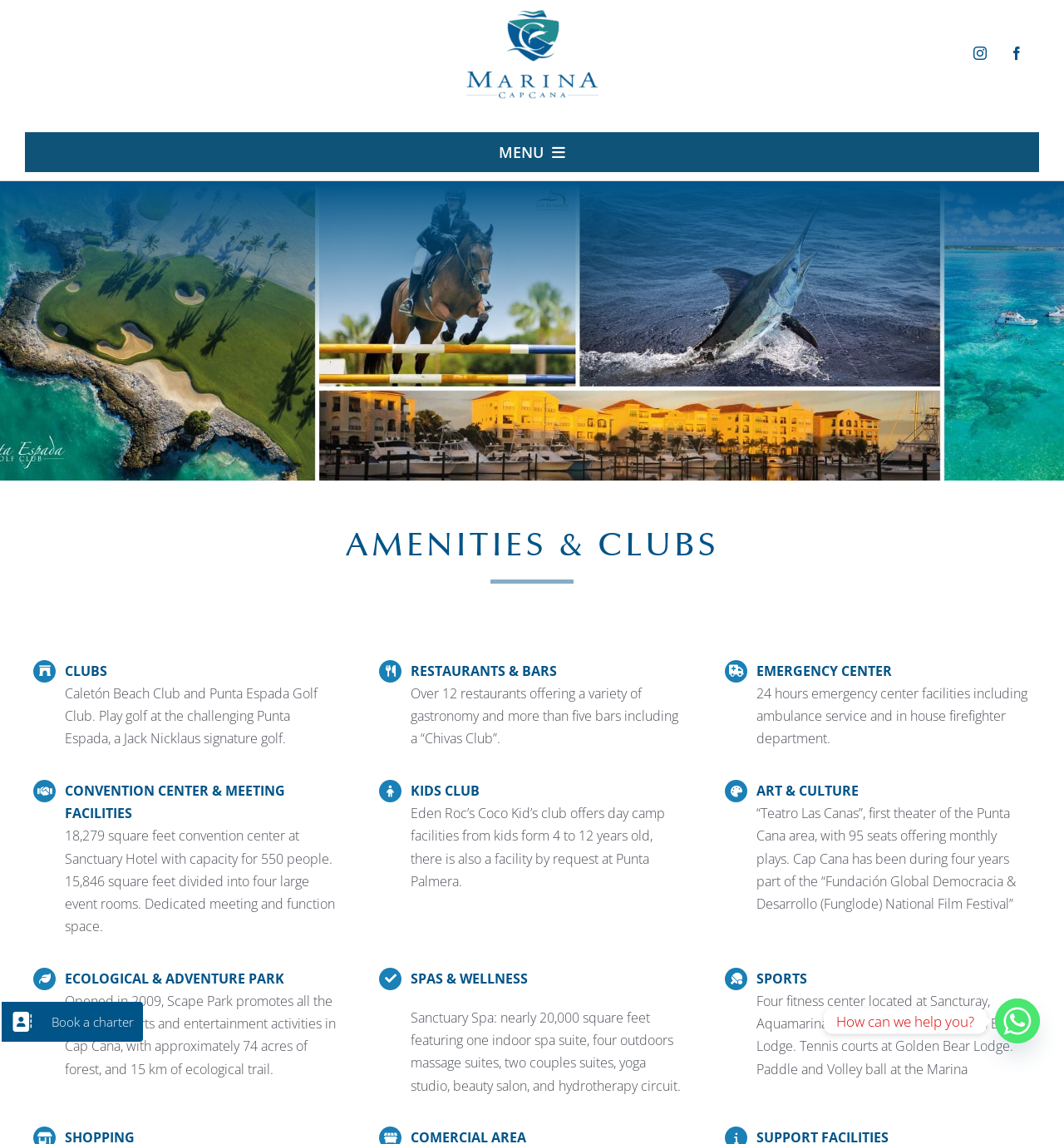What is the age range for the kids' club?
Refer to the image and provide a detailed answer to the question.

I found the answer by reading the text under the 'KIDS CLUB' section, which mentions 'Eden Roc’s Coco Kid’s club offers day camp facilities from kids form 4 to 12 years old, there is also a facility by request at Punta Palmera.'